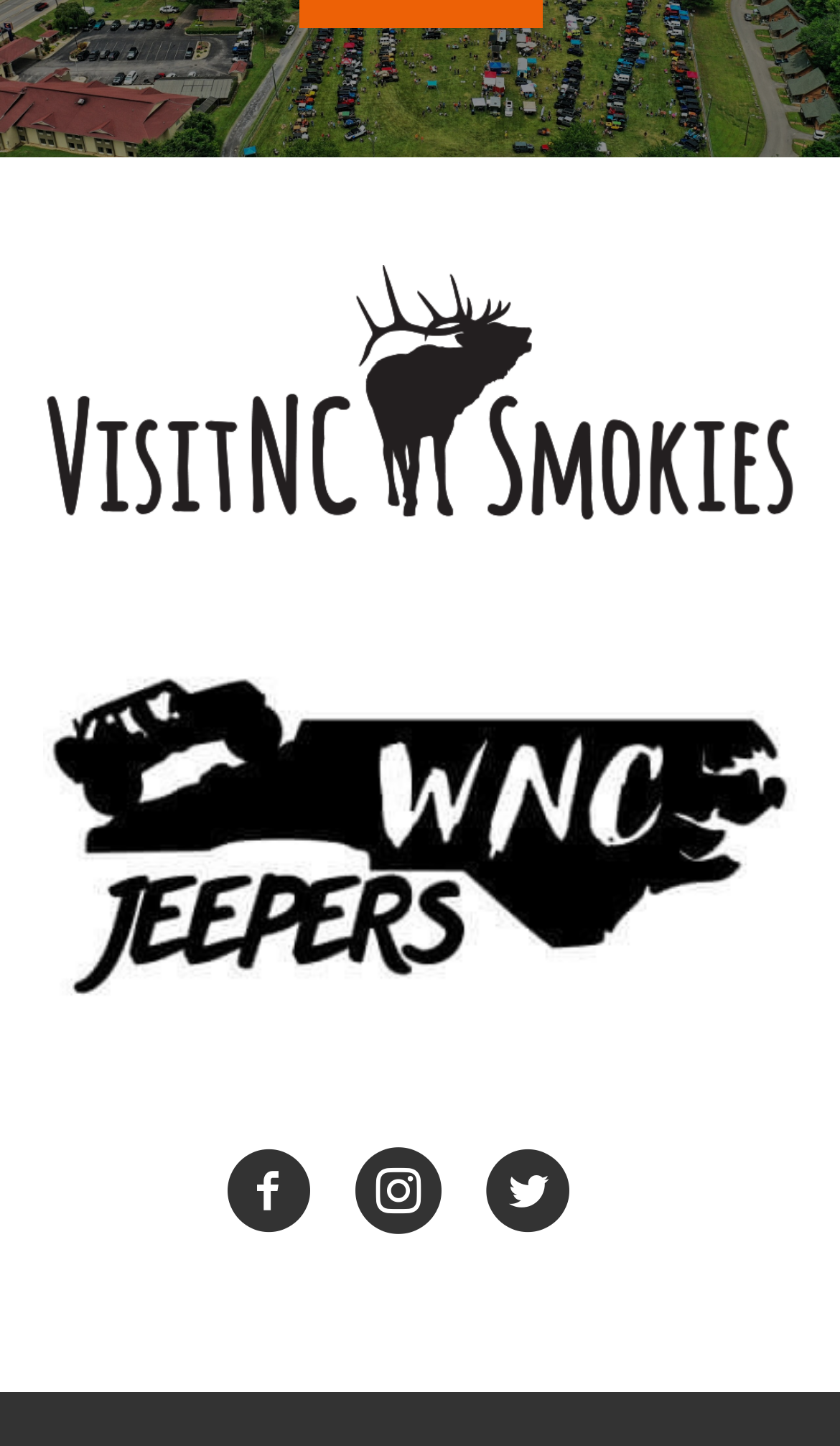How many logos are there on the webpage?
Examine the image and give a concise answer in one word or a short phrase.

2